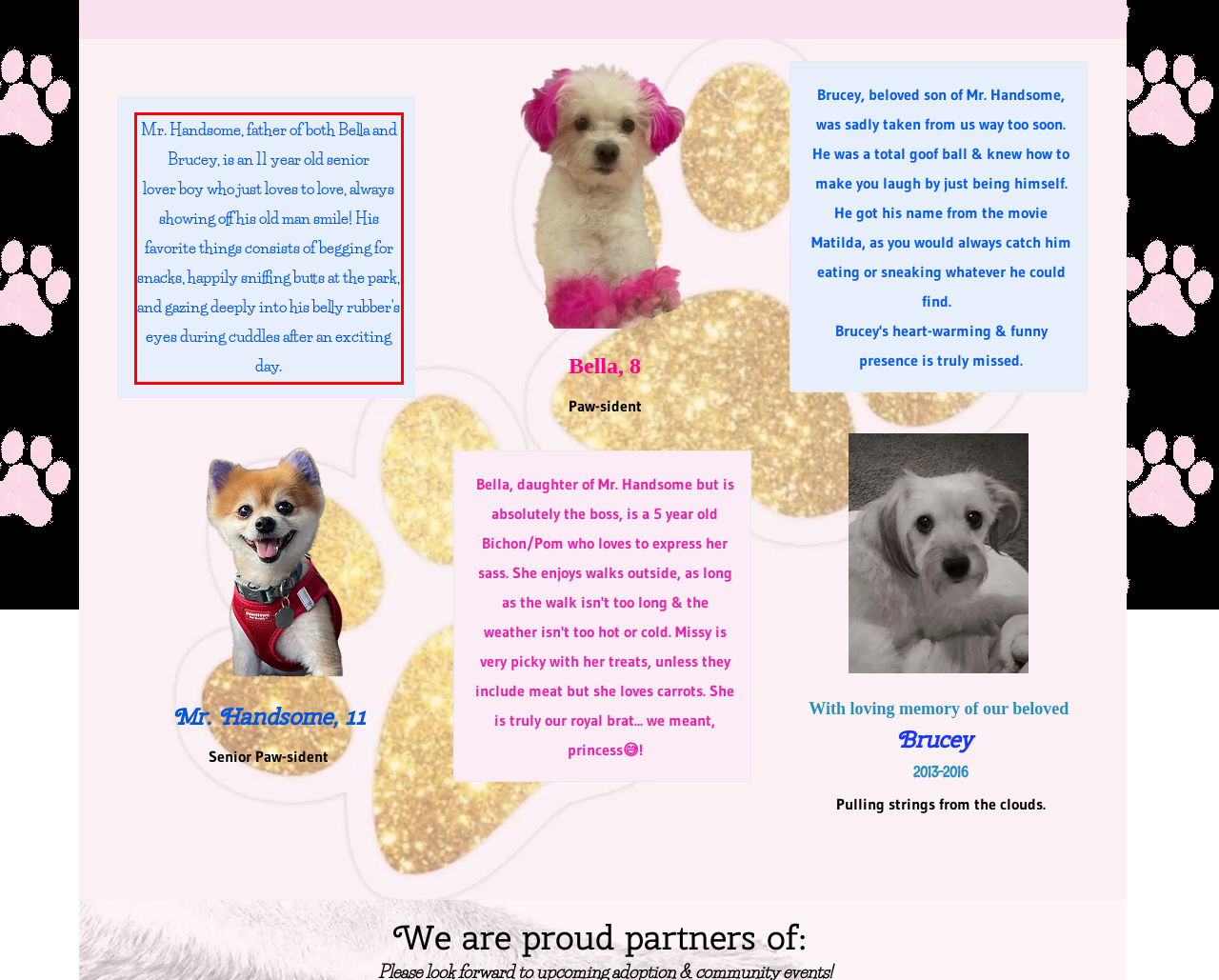Given a screenshot of a webpage containing a red rectangle bounding box, extract and provide the text content found within the red bounding box.

Mr. Handsome, father of both Bella and Brucey, is an 11 year old senior lover boy who just loves to love, always showing off his old man smile! His favorite things consists of begging for snacks, happily sniffing butts at the park, and gazing deeply into his belly rubber's eyes during cuddles after an exciting day.